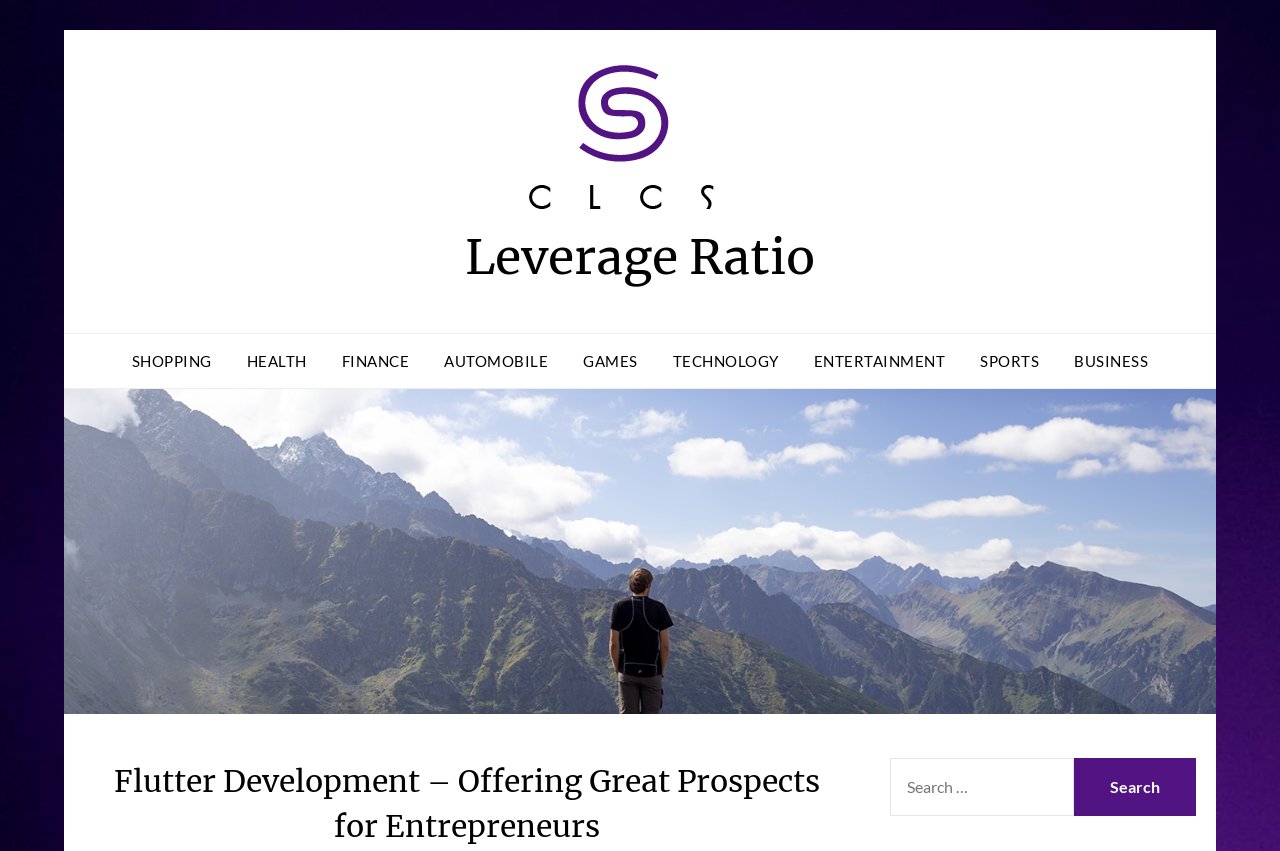Identify and extract the main heading from the webpage.

Flutter Development – Offering Great Prospects for Entrepreneurs